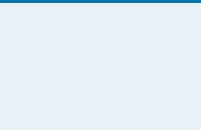Detail everything you observe in the image.

The image showcases the logo of Fairmont, a renowned hotel brand known for its luxury accommodations and exceptional hospitality. Positioned prominently among other hotel partner logos, this visual representation emphasizes the high-quality service and premium experience that Fairmont hotels offer to travelers. As part of the broader theme of hospitality in Cairo, the image contributes to the message of collaboration with esteemed partners to enhance the travel experience for visitors.